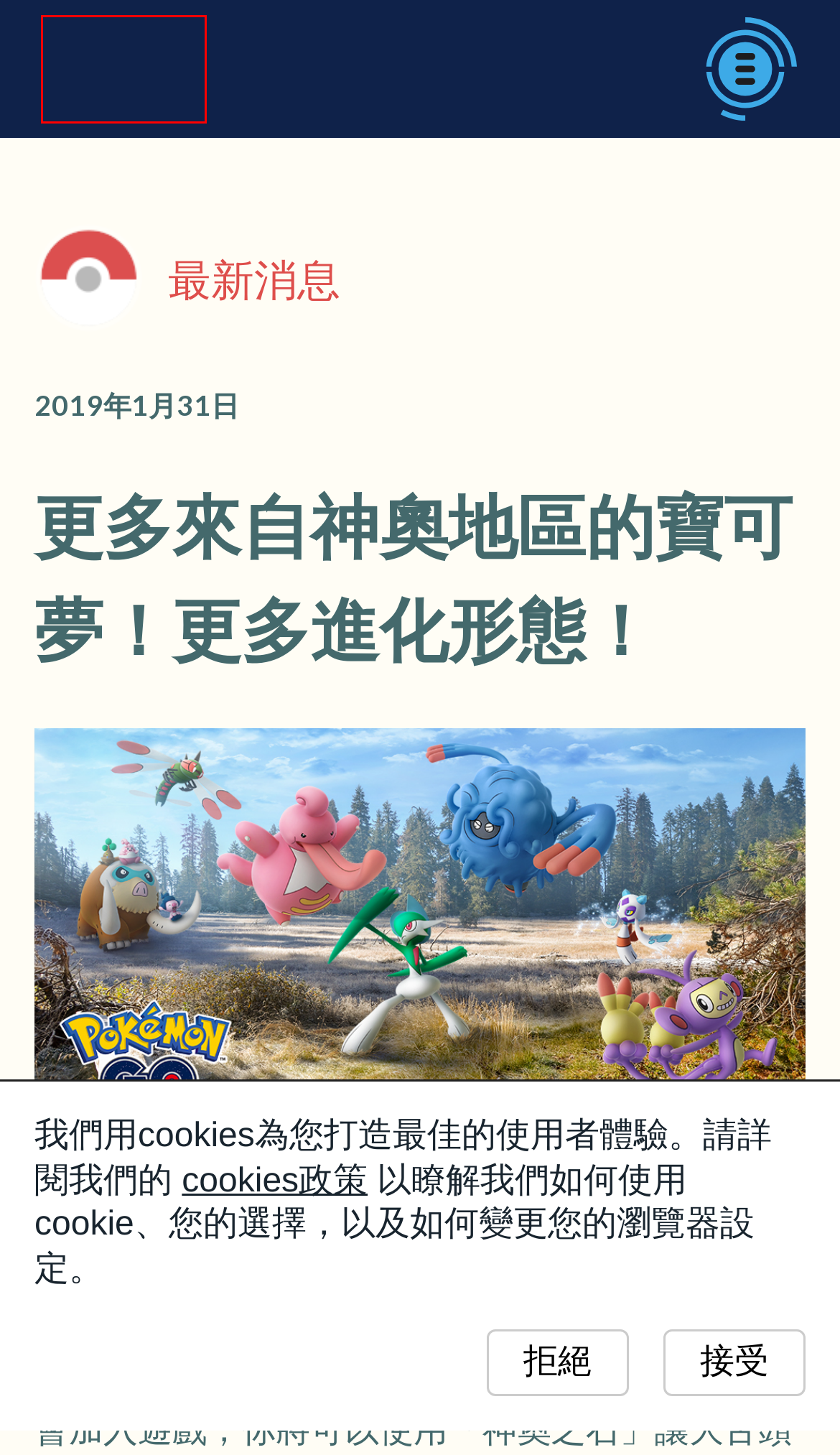Assess the screenshot of a webpage with a red bounding box and determine which webpage description most accurately matches the new page after clicking the element within the red box. Here are the options:
A. 最新消息 – Pokémon GO
B. Niantic隱私權政策 – Niantic Labs
C. Niantic 智慧財產權政策及通報其他侵犯貴方權利情形 – Niantic Labs
D. 歡迎來到「Pokémon GO：同一片天空」
E. Niantic公司的 cookie 政策 – Niantic Labs
F. Pokémon GO  —  Niantic技術支援與幫助中心
G. Niantic服務條款 – Niantic Labs
H. Pokemon GO – Pokémon GO

H